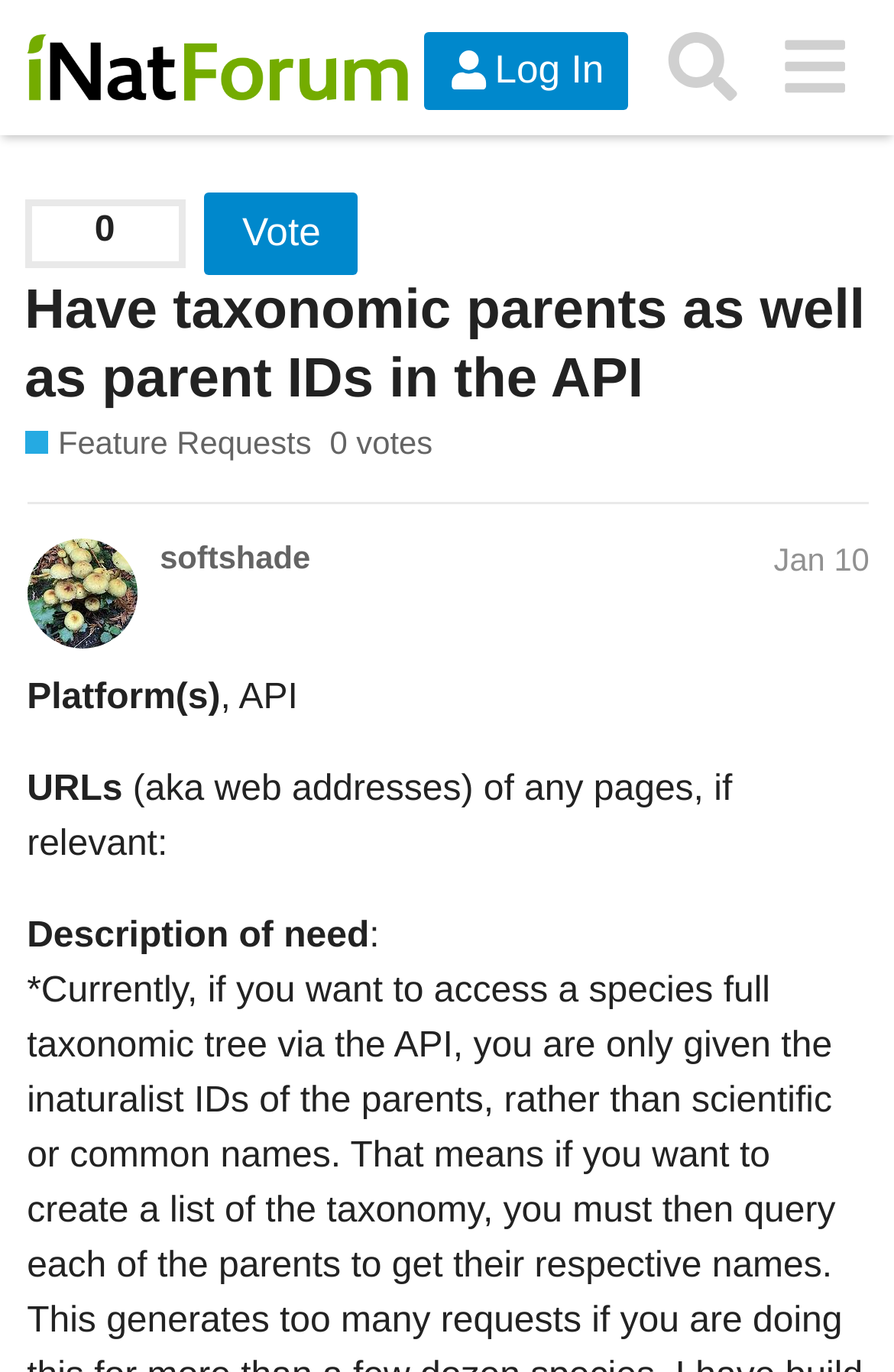Locate and provide the bounding box coordinates for the HTML element that matches this description: "Vote".

[0.229, 0.14, 0.401, 0.2]